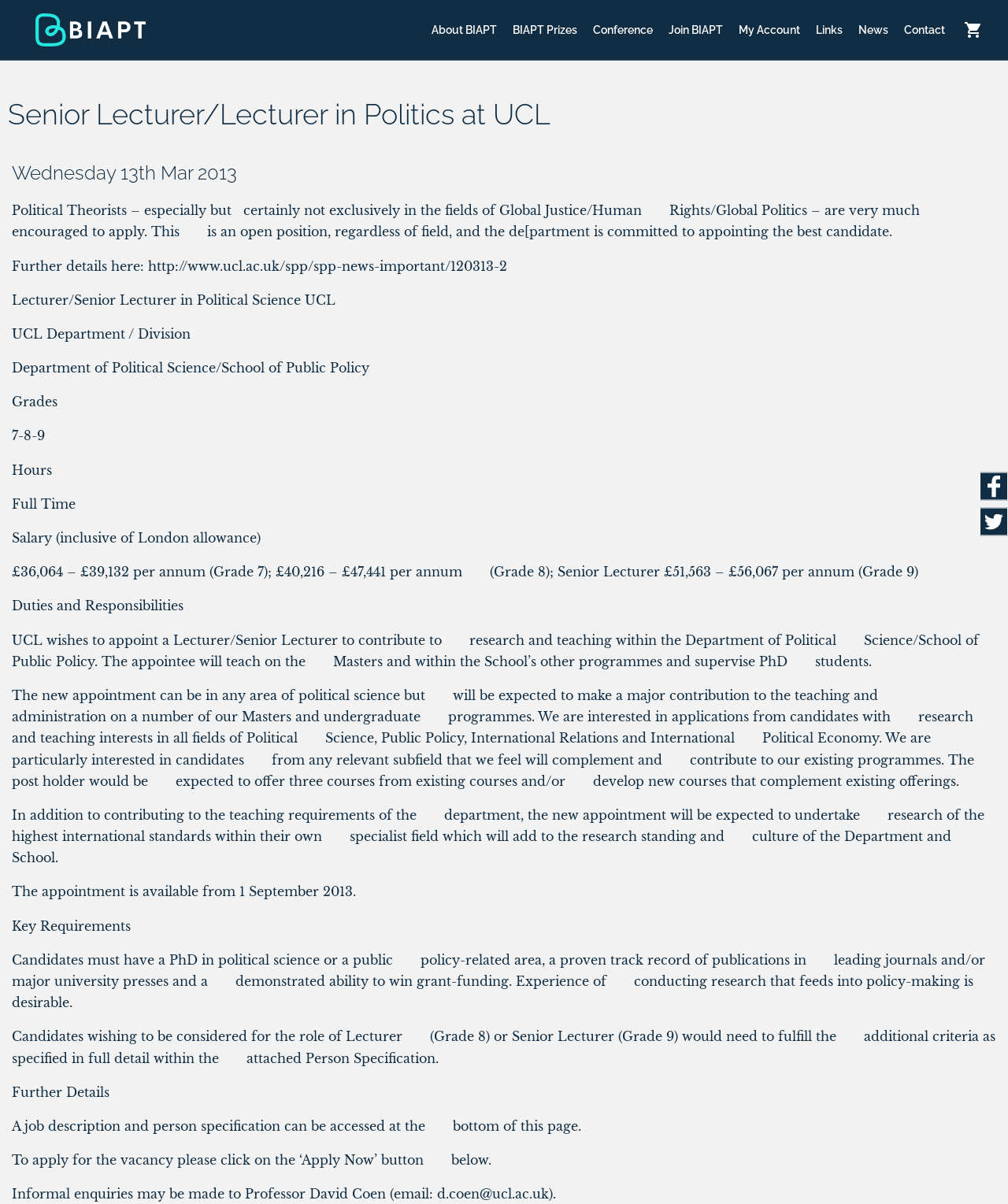Specify the bounding box coordinates of the element's area that should be clicked to execute the given instruction: "Visit the UCL website". The coordinates should be four float numbers between 0 and 1, i.e., [left, top, right, bottom].

[0.147, 0.214, 0.503, 0.227]